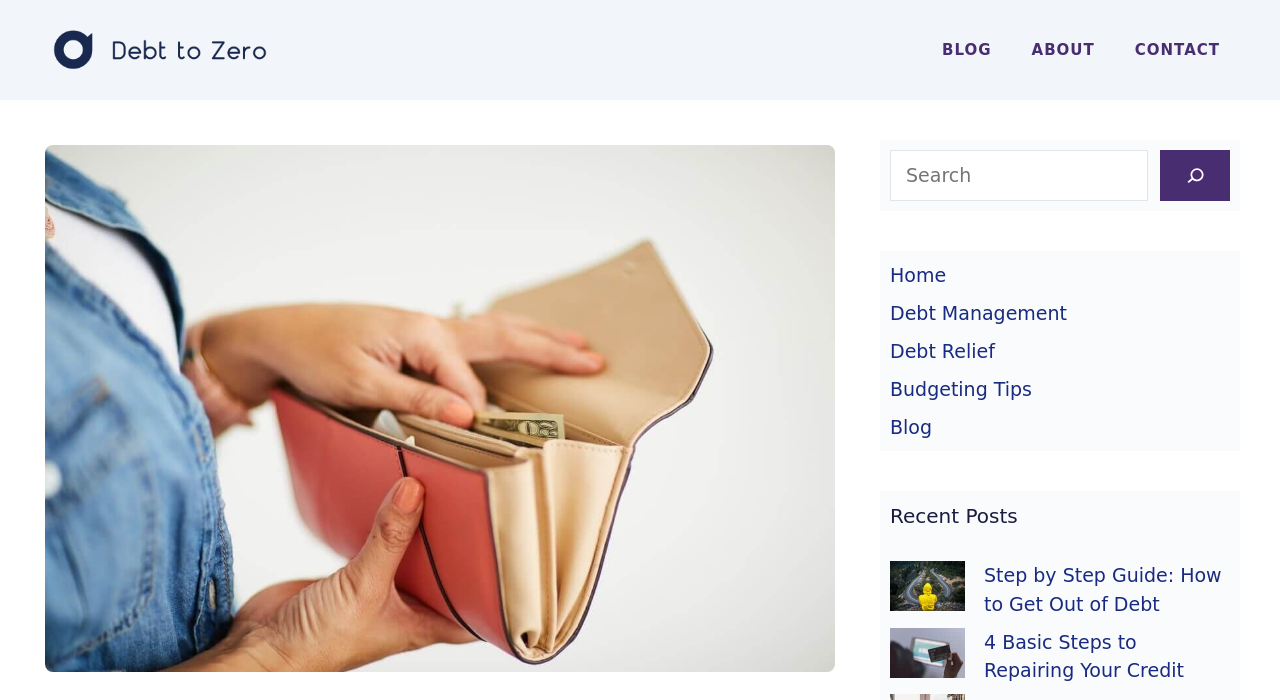What is the main topic of this webpage?
Give a single word or phrase as your answer by examining the image.

Saving money